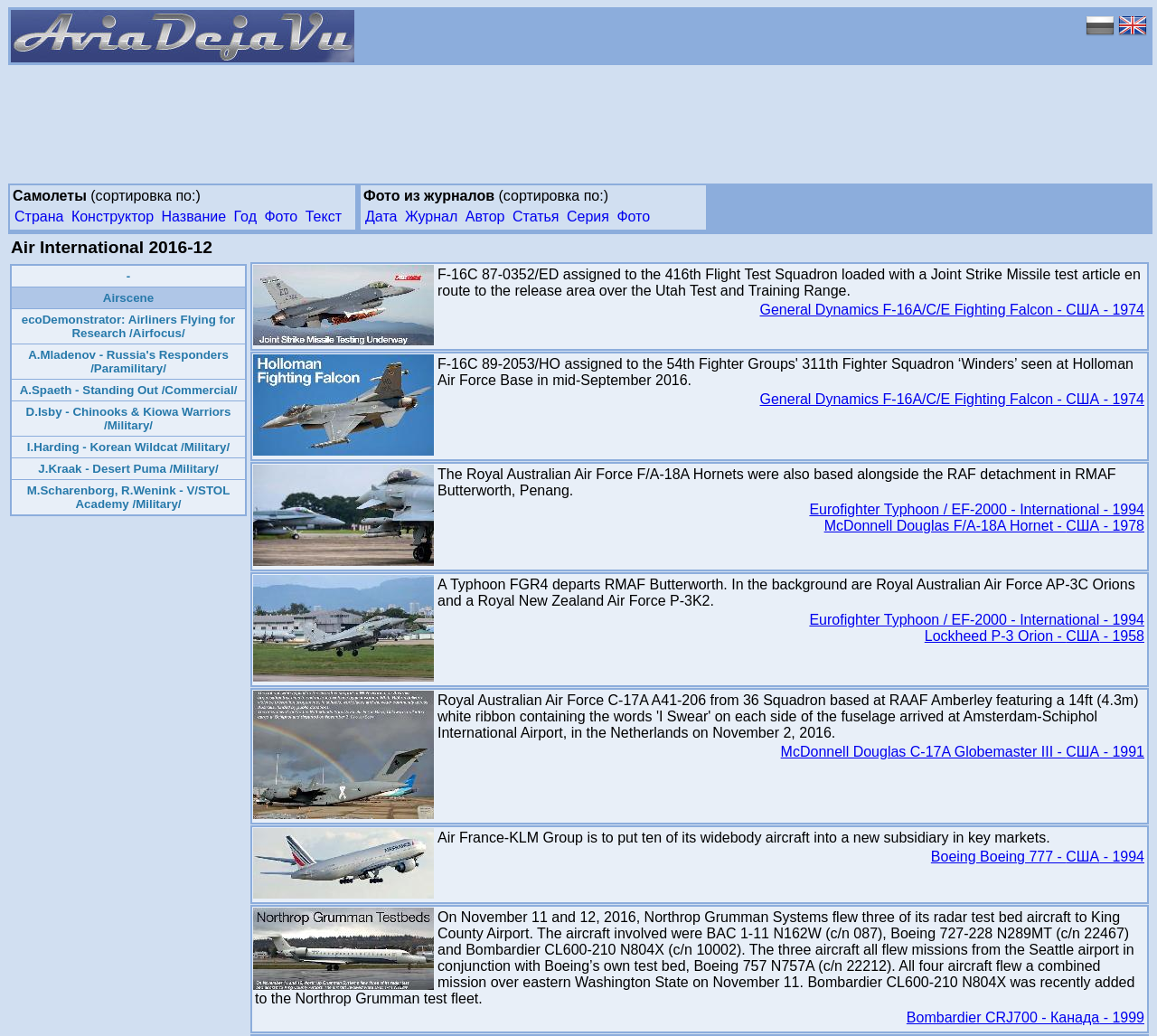Highlight the bounding box coordinates of the element you need to click to perform the following instruction: "Click on the link 'Bombardier CRJ700 - Канада - 1999'."

[0.783, 0.975, 0.989, 0.99]